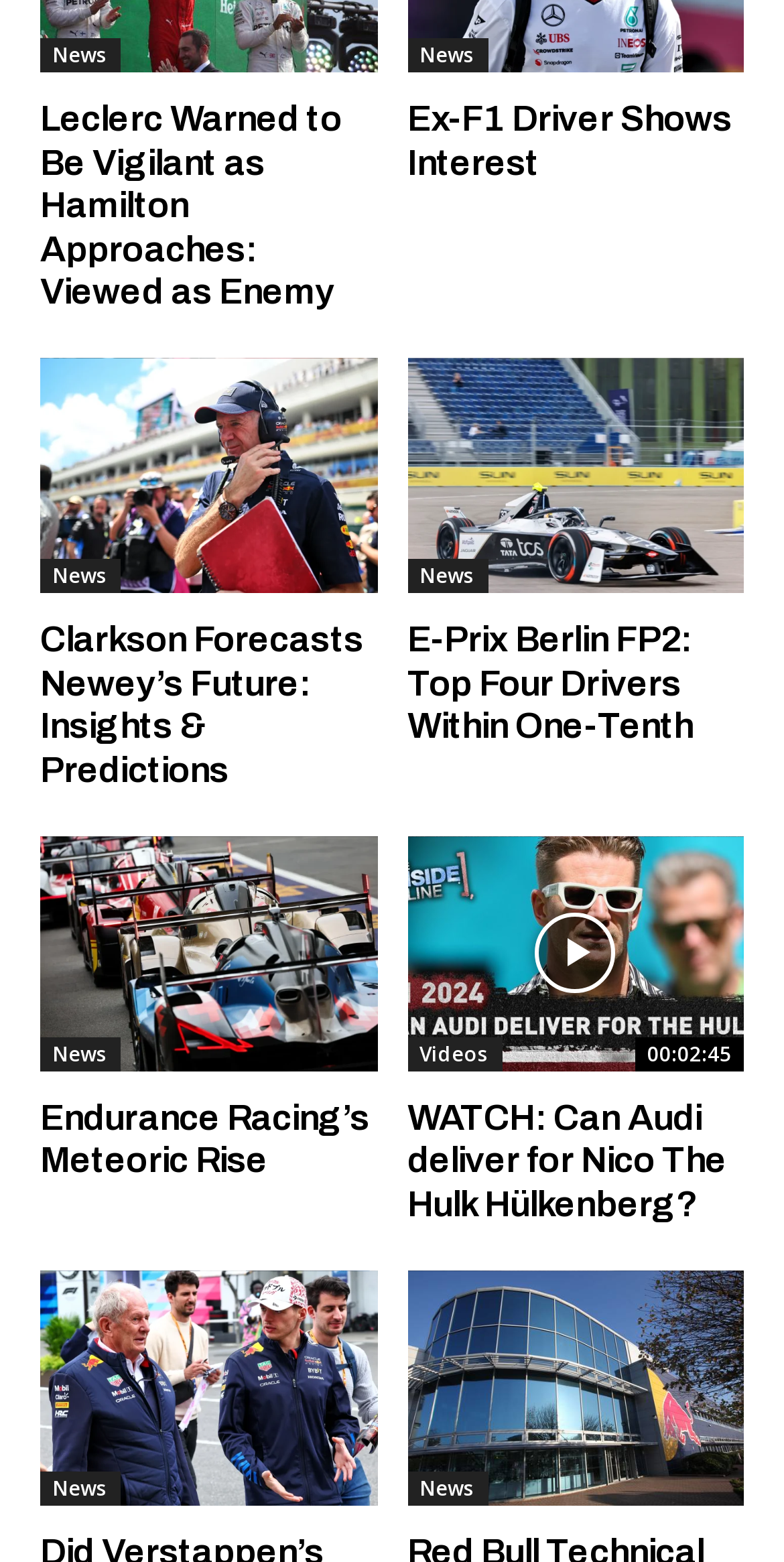Identify the bounding box coordinates of the HTML element based on this description: "News".

[0.519, 0.942, 0.622, 0.964]